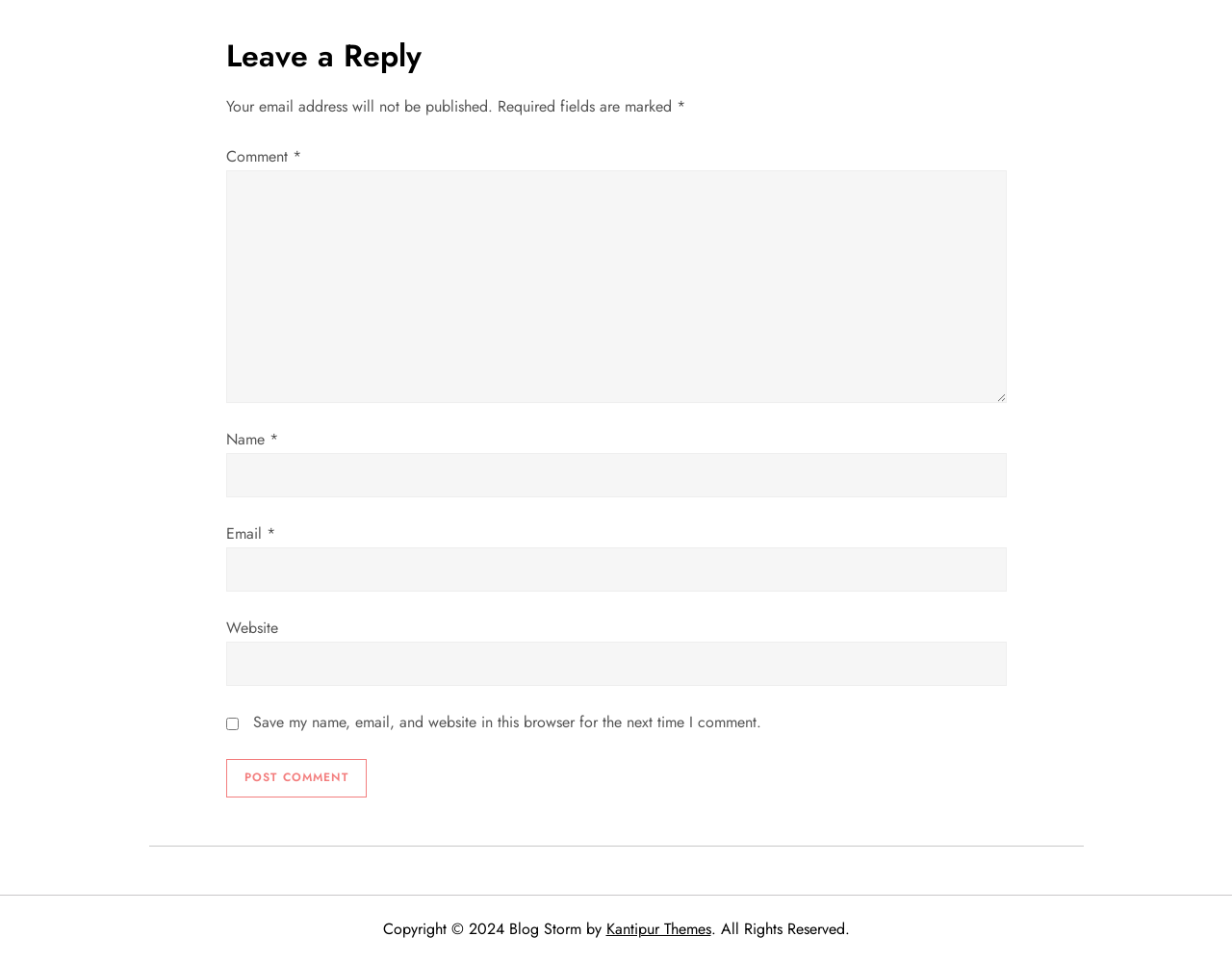What is the button labeled 'POST COMMENT' for?
Examine the screenshot and reply with a single word or phrase.

Submit comment